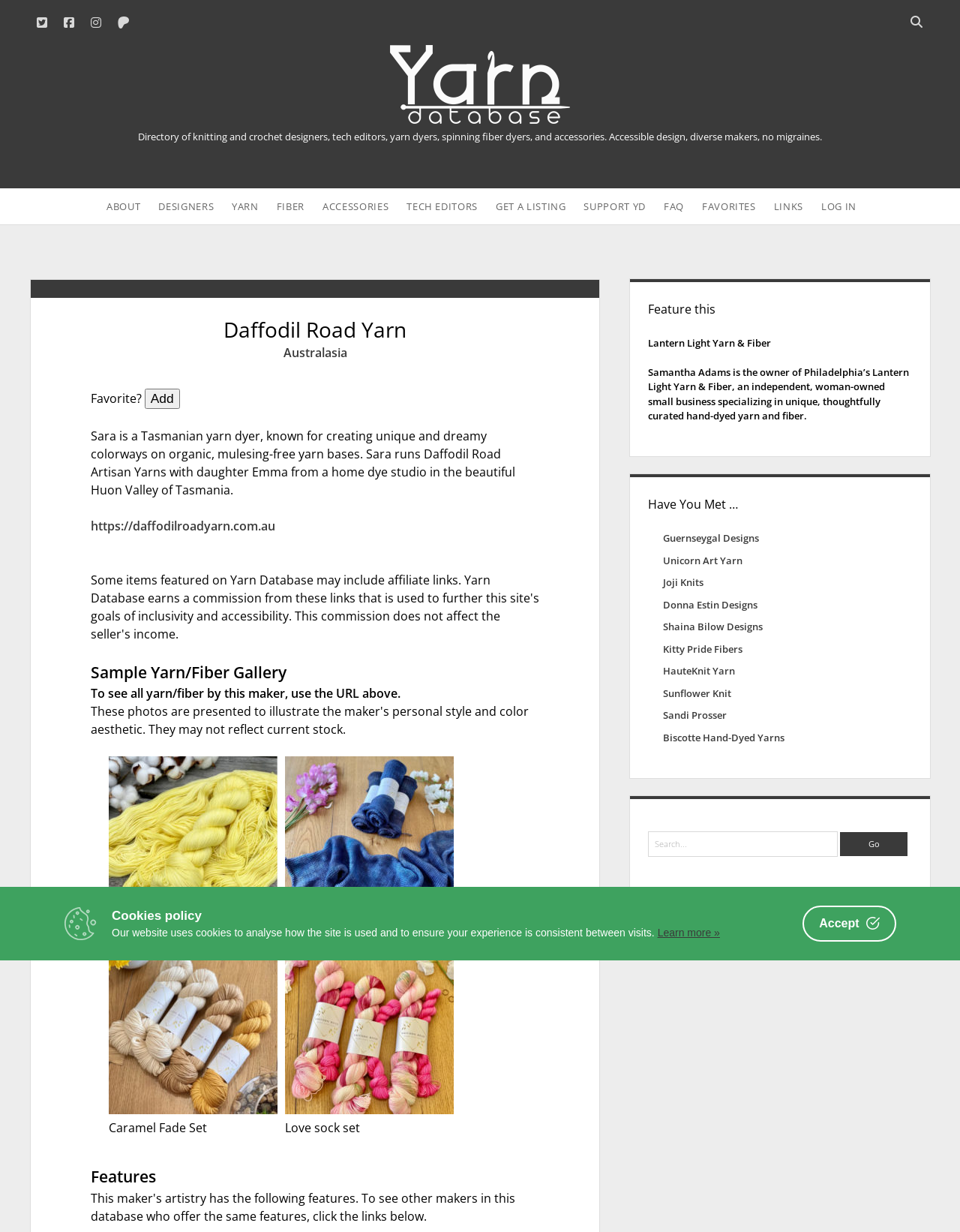Describe all the visual and textual components of the webpage comprehensively.

This webpage is about Daffodil Road Yarn, a yarn dyer from Tasmania, and features a yarn database with various categories. At the top of the page, there are social media links to Twitter, Facebook, Instagram, and Patreon, as well as a search bar. Below the search bar, there is a logo for the Yarn Database.

The main content of the page is divided into two sections. On the left side, there is a profile of Sara, the owner of Daffodil Road Yarn, with a brief description of her business and a link to her website. Below her profile, there are images of her yarn products, including semi-solid fingering yarn, double-strand sock blanks, and variegated pink and cream skeins.

On the right side, there is a sidebar with several sections. The first section is titled "Feature this" and features a link to Lantern Light Yarn & Fiber, a Philadelphia-based yarn and fiber business. The next section is titled "Have You Met …" and lists several links to other yarn and fiber businesses, including Guernseygal Designs, Unicorn Art Yarn, and Joji Knits.

Below the sidebar, there is a search bar and a button to accept the website's cookies policy. The cookies policy is explained in a brief paragraph, with a link to learn more.

At the bottom of the page, there are several links to other sections of the website, including "About", "Designers", "Yarn", "Fiber", "Accessories", "Tech Editors", "Get a Listing", "Support YD", "FAQ", "Favorites", and "Links". There is also a "Log in" button.